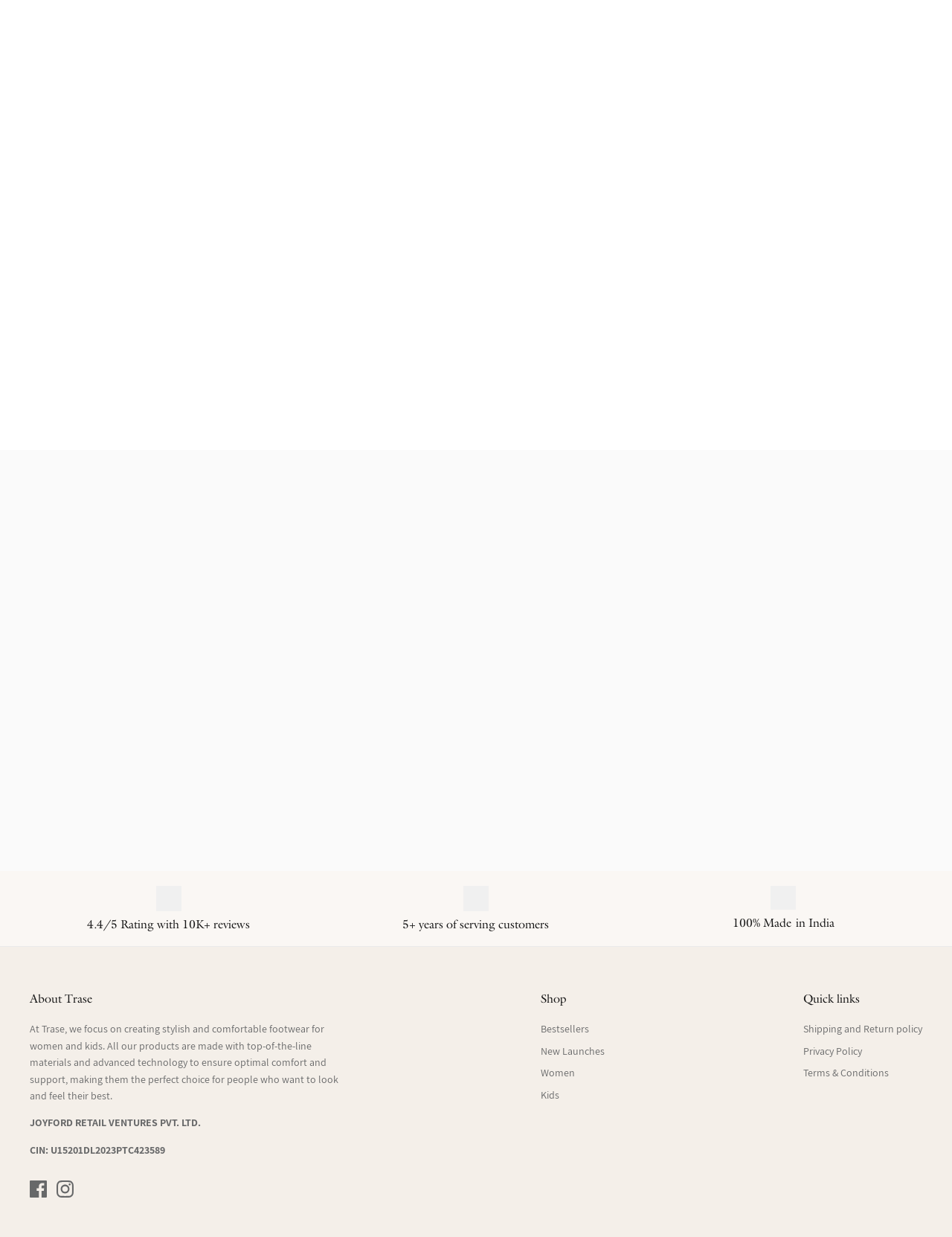Find the bounding box coordinates for the UI element that matches this description: "Shipping and Return policy".

[0.844, 0.826, 0.969, 0.837]